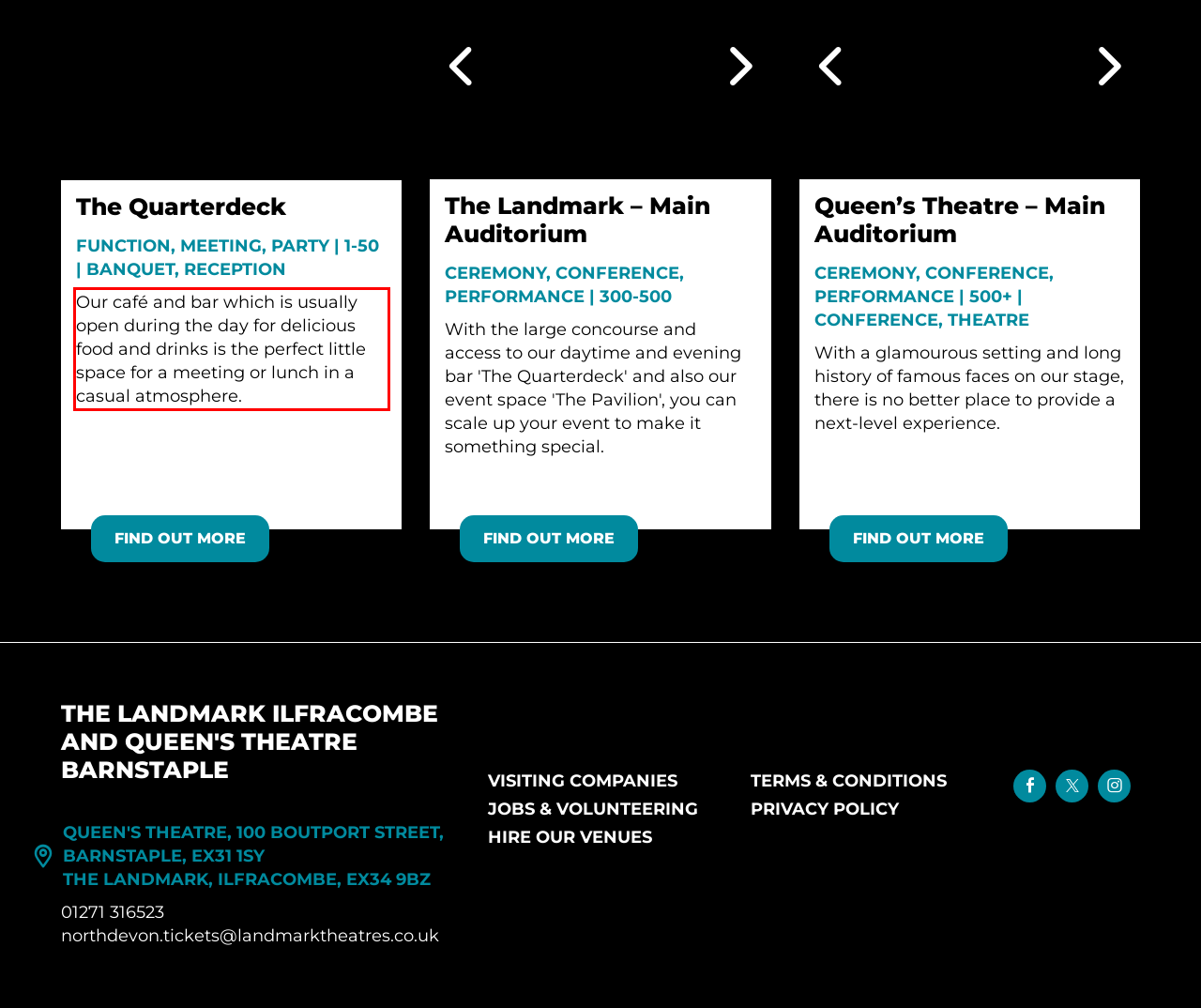Using the provided screenshot, read and generate the text content within the red-bordered area.

Our café and bar which is usually open during the day for delicious food and drinks is the perfect little space for a meeting or lunch in a casual atmosphere.